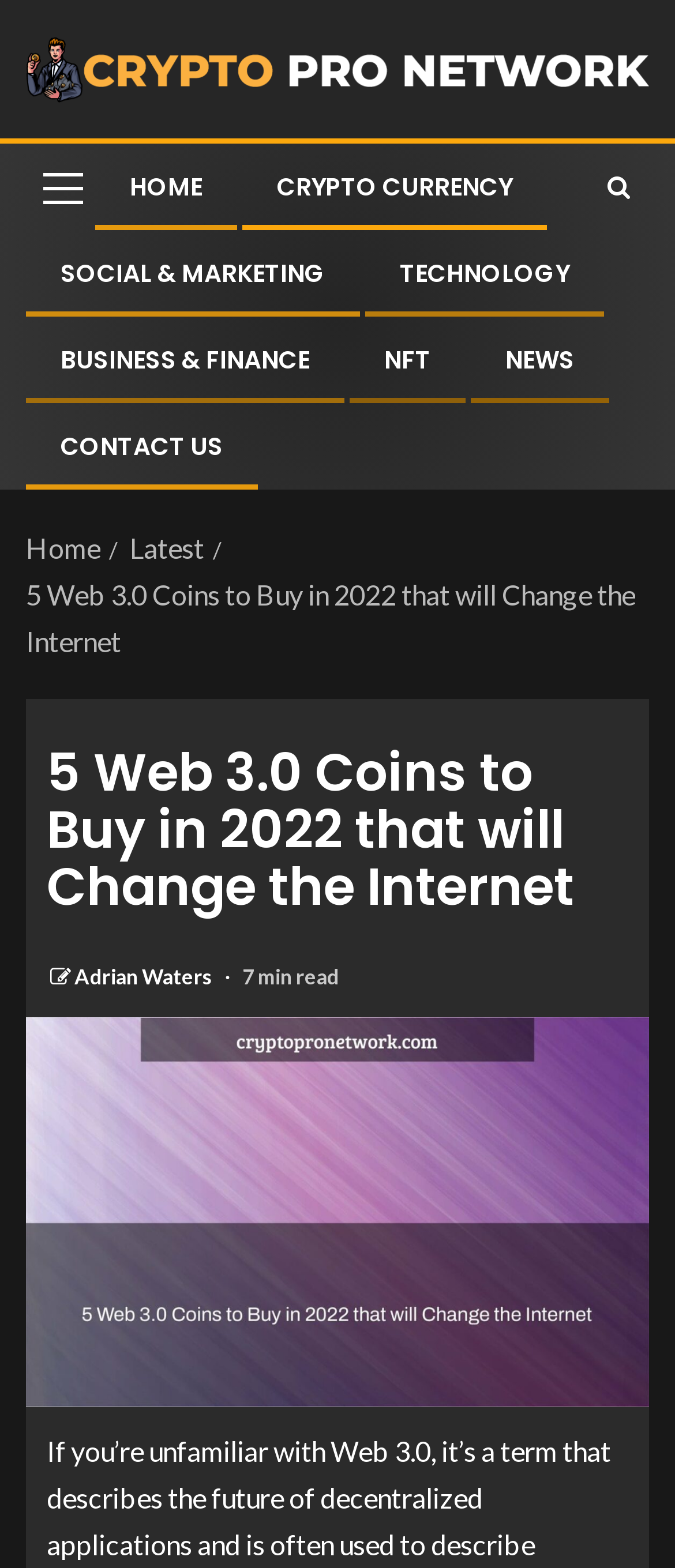How many links are there in the breadcrumbs navigation?
Utilize the information in the image to give a detailed answer to the question.

I counted the number of links in the breadcrumbs navigation, which are 'Home', 'Latest', and '5 Web 3.0 Coins to Buy in 2022 that will Change the Internet', totaling 3 links.